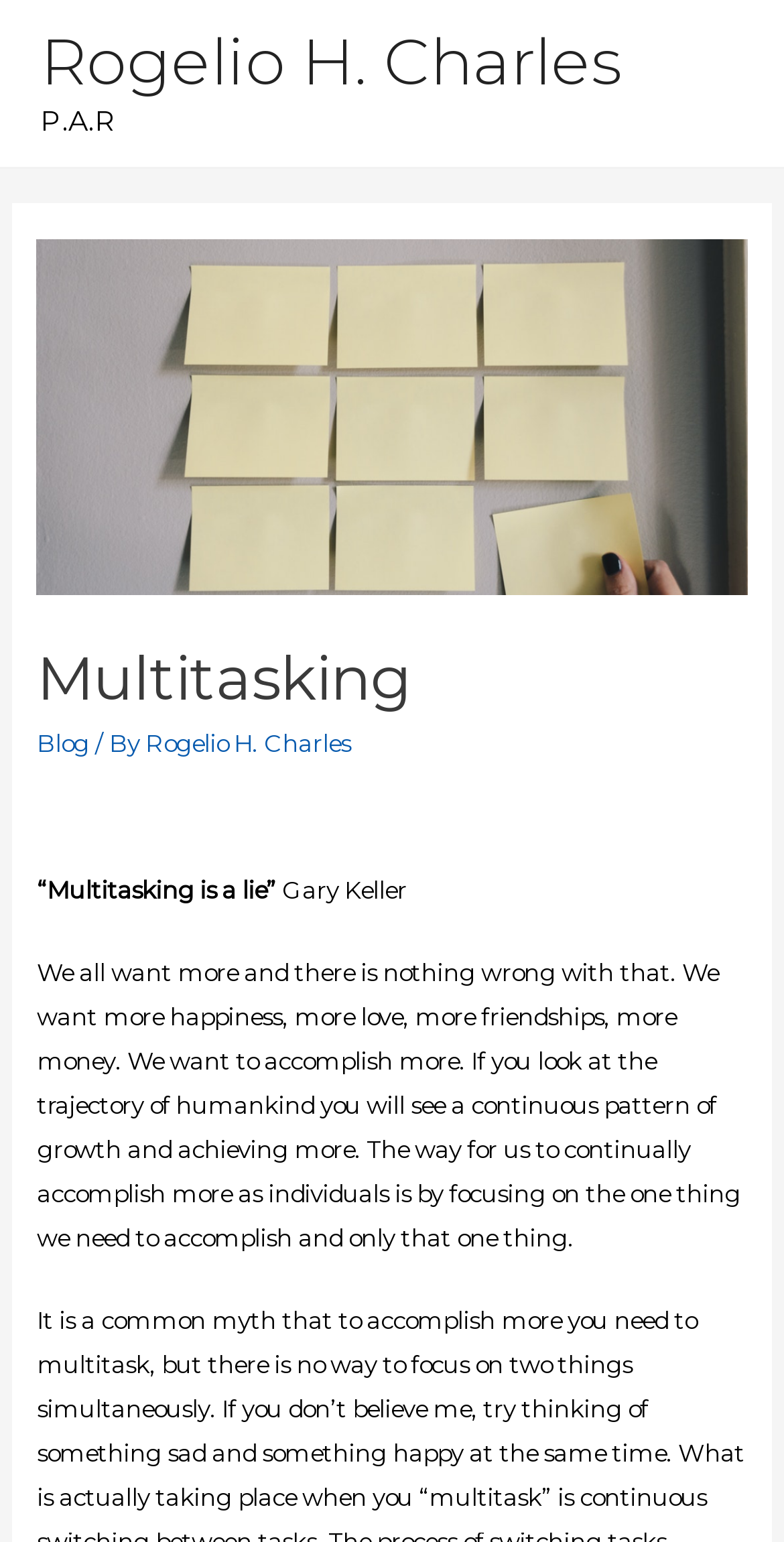What is the pattern of humankind according to the author?
Identify the answer in the screenshot and reply with a single word or phrase.

Continuous growth and achieving more